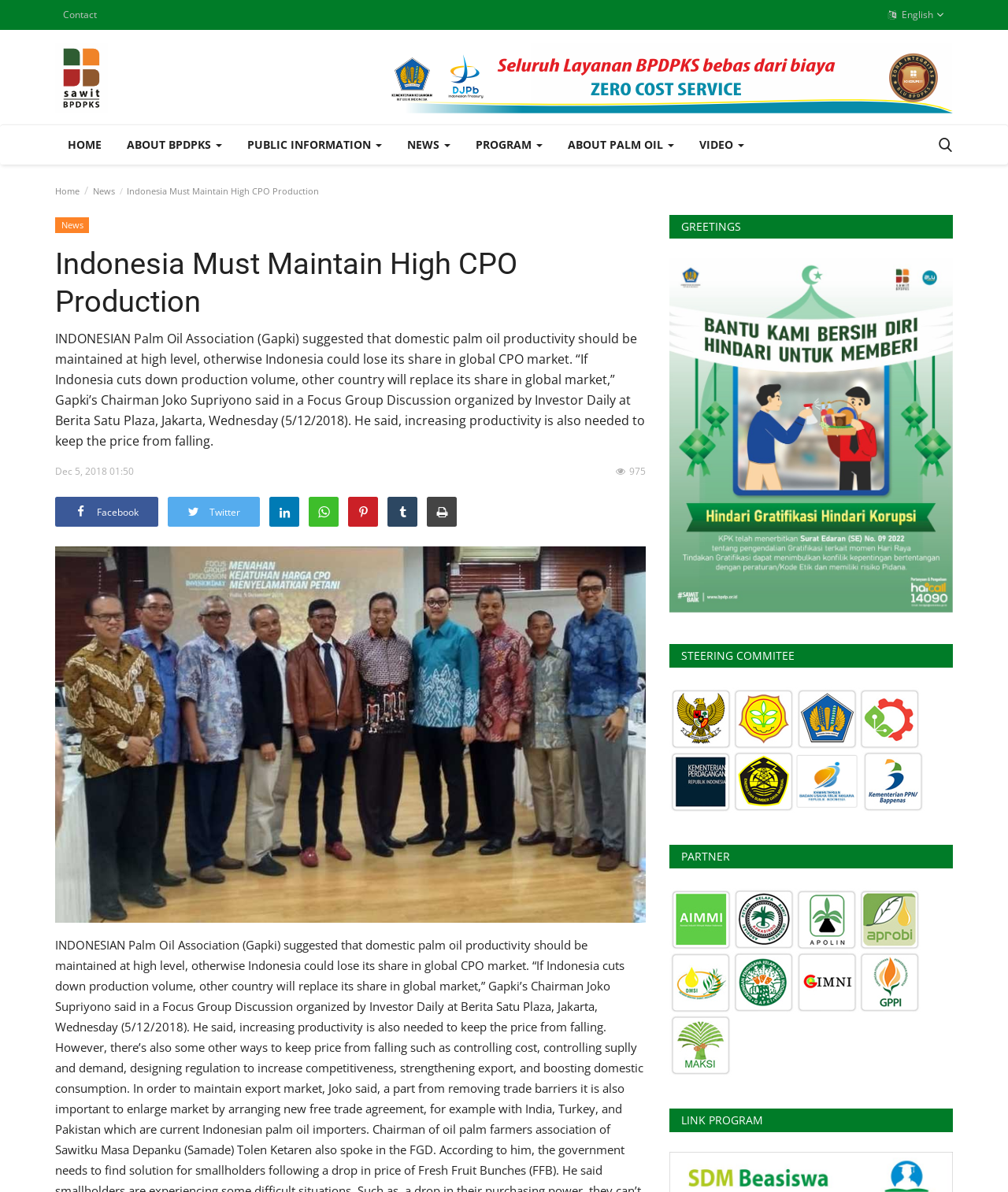Kindly determine the bounding box coordinates for the clickable area to achieve the given instruction: "Go to the 'HOME' page".

[0.055, 0.105, 0.113, 0.138]